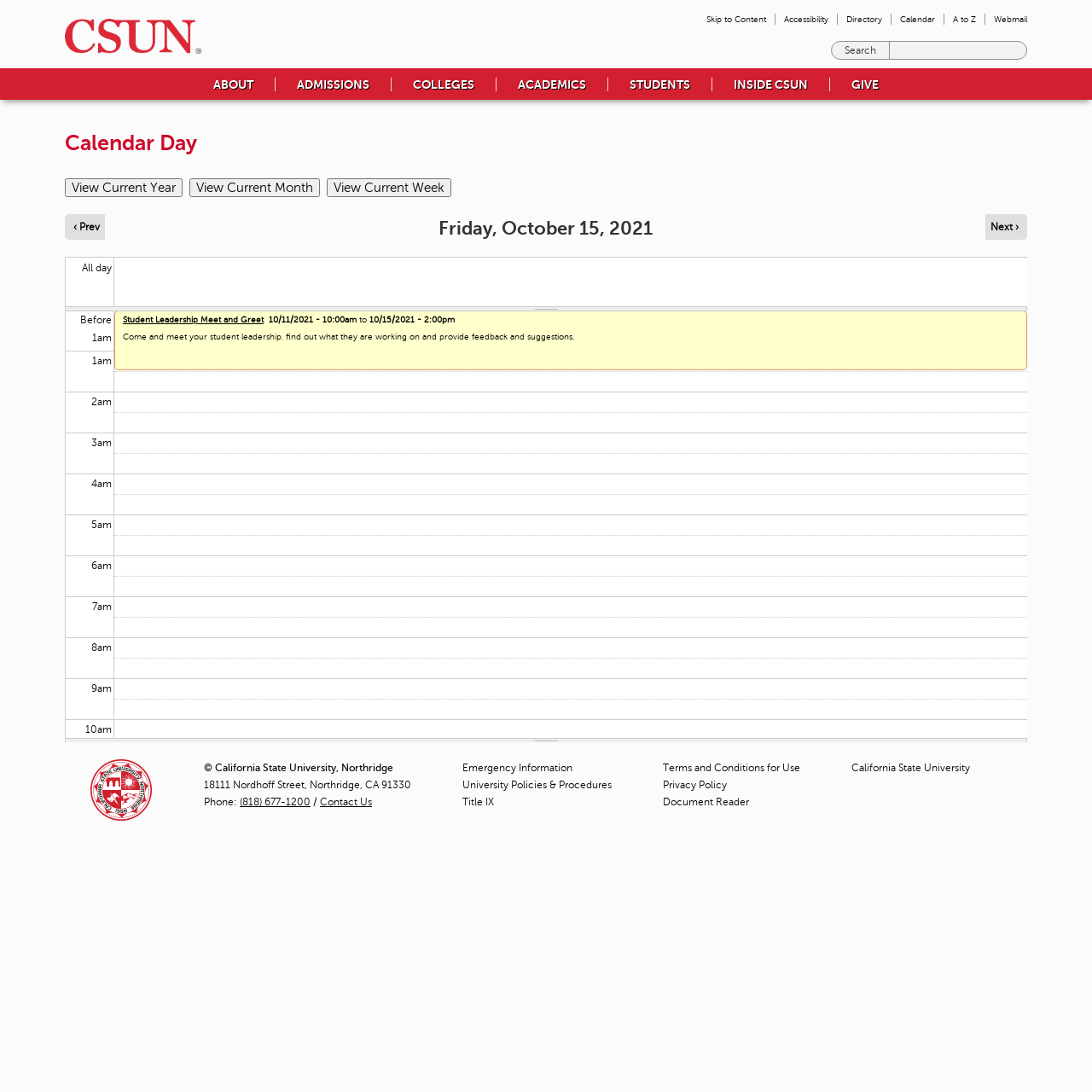Look at the image and write a detailed answer to the question: 
How many events are listed on the current day?

I looked at the table element that displays events for the current day and found at least two events listed: 'Student Leadership Meet and Greet' and 'VRC: “Women 2 Women” — Connection for Female Student Veterans'.